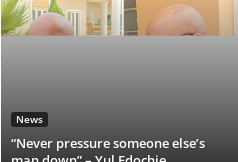Utilize the information from the image to answer the question in detail:
What is the phrase positioned beneath the news heading?

The caption explicitly states that the phrase 'Never pressure someone else's man down' is positioned beneath the news heading, which encapsulates a critical perspective on interpersonal dynamics.